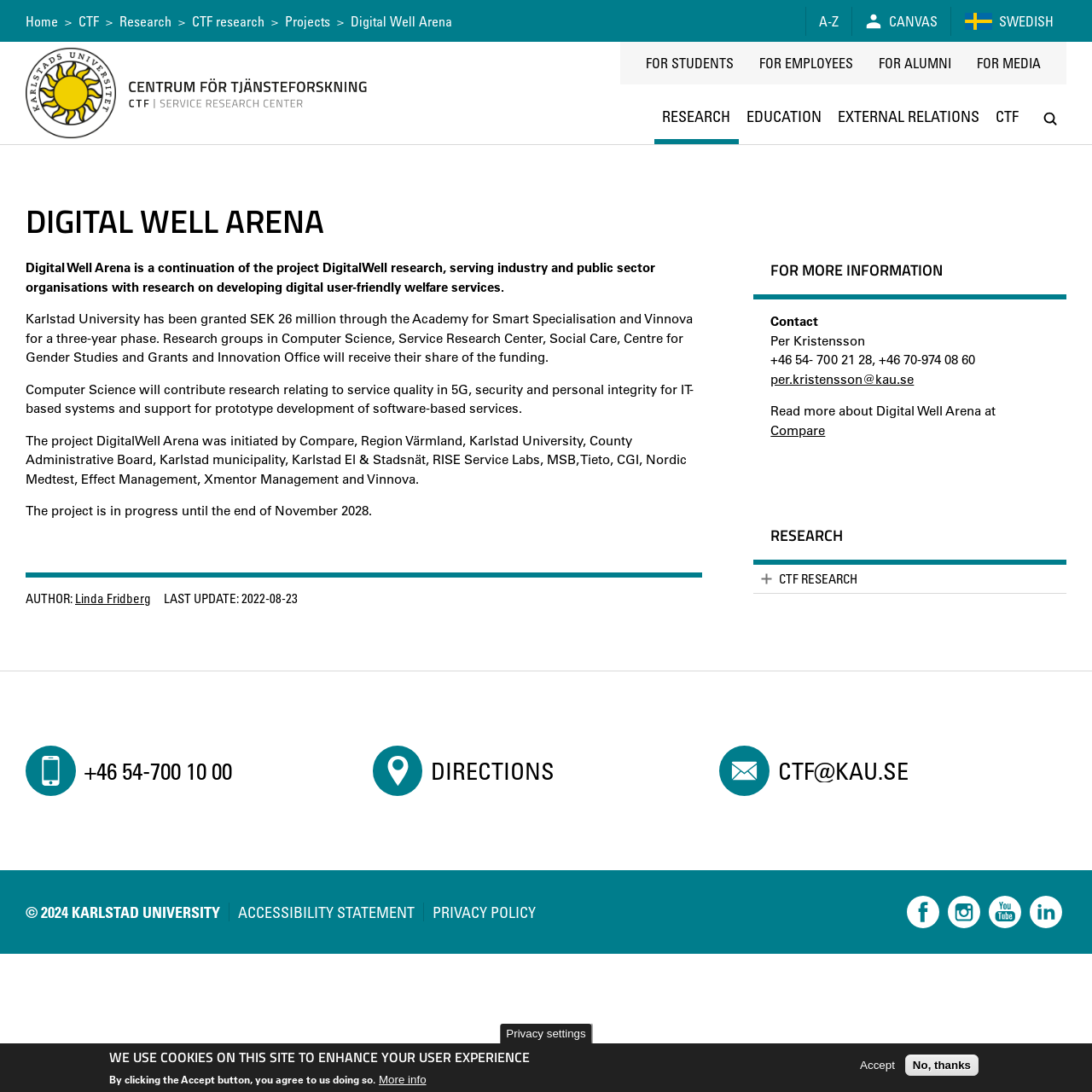Predict the bounding box coordinates of the area that should be clicked to accomplish the following instruction: "Click on the 'Research' link". The bounding box coordinates should consist of four float numbers between 0 and 1, i.e., [left, top, right, bottom].

[0.599, 0.085, 0.677, 0.132]